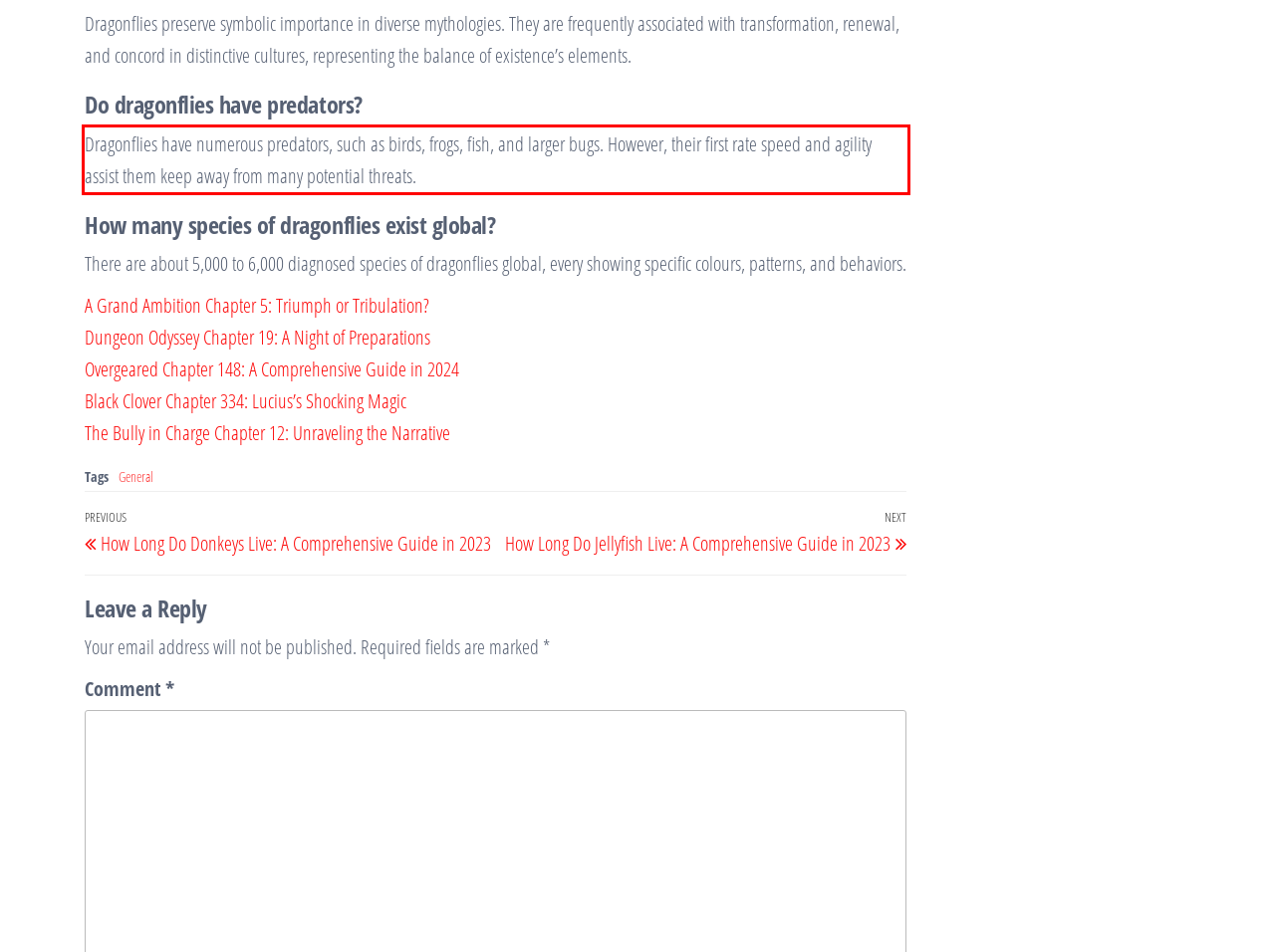There is a UI element on the webpage screenshot marked by a red bounding box. Extract and generate the text content from within this red box.

Dragonflies have numerous predators, such as birds, frogs, fish, and larger bugs. However, their first rate speed and agility assist them keep away from many potential threats.